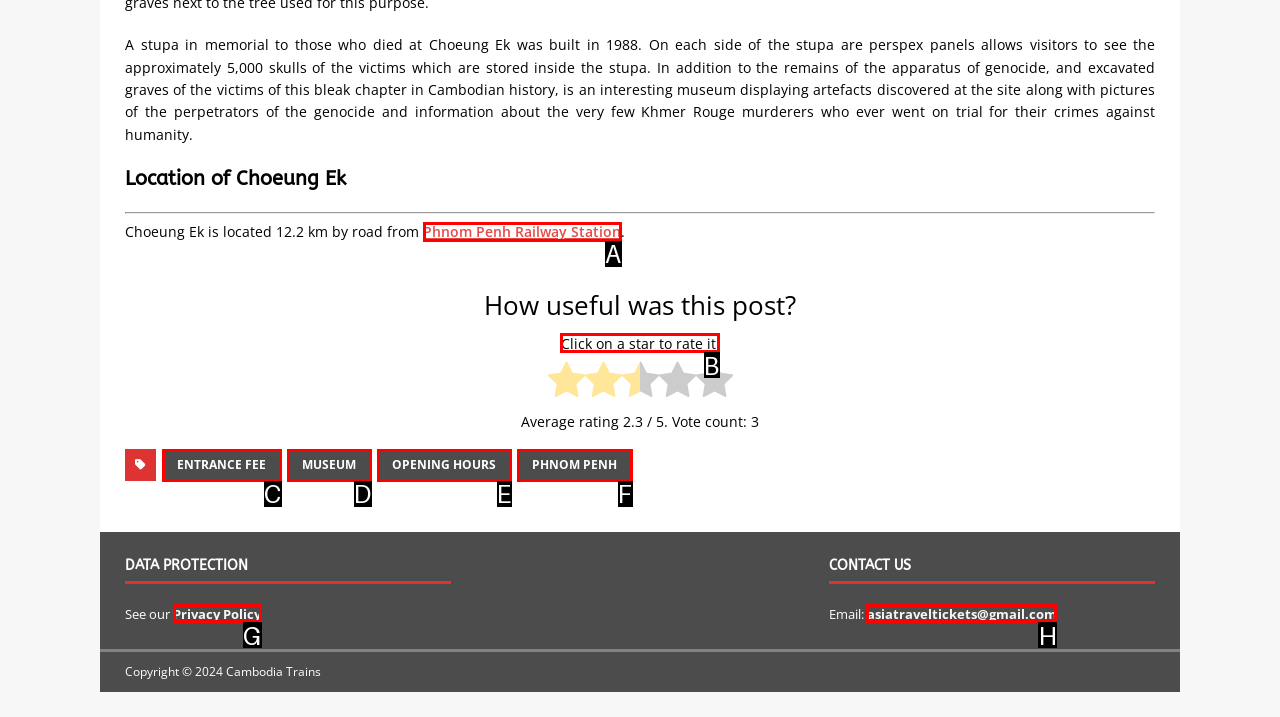To achieve the task: Rate this post, which HTML element do you need to click?
Respond with the letter of the correct option from the given choices.

B